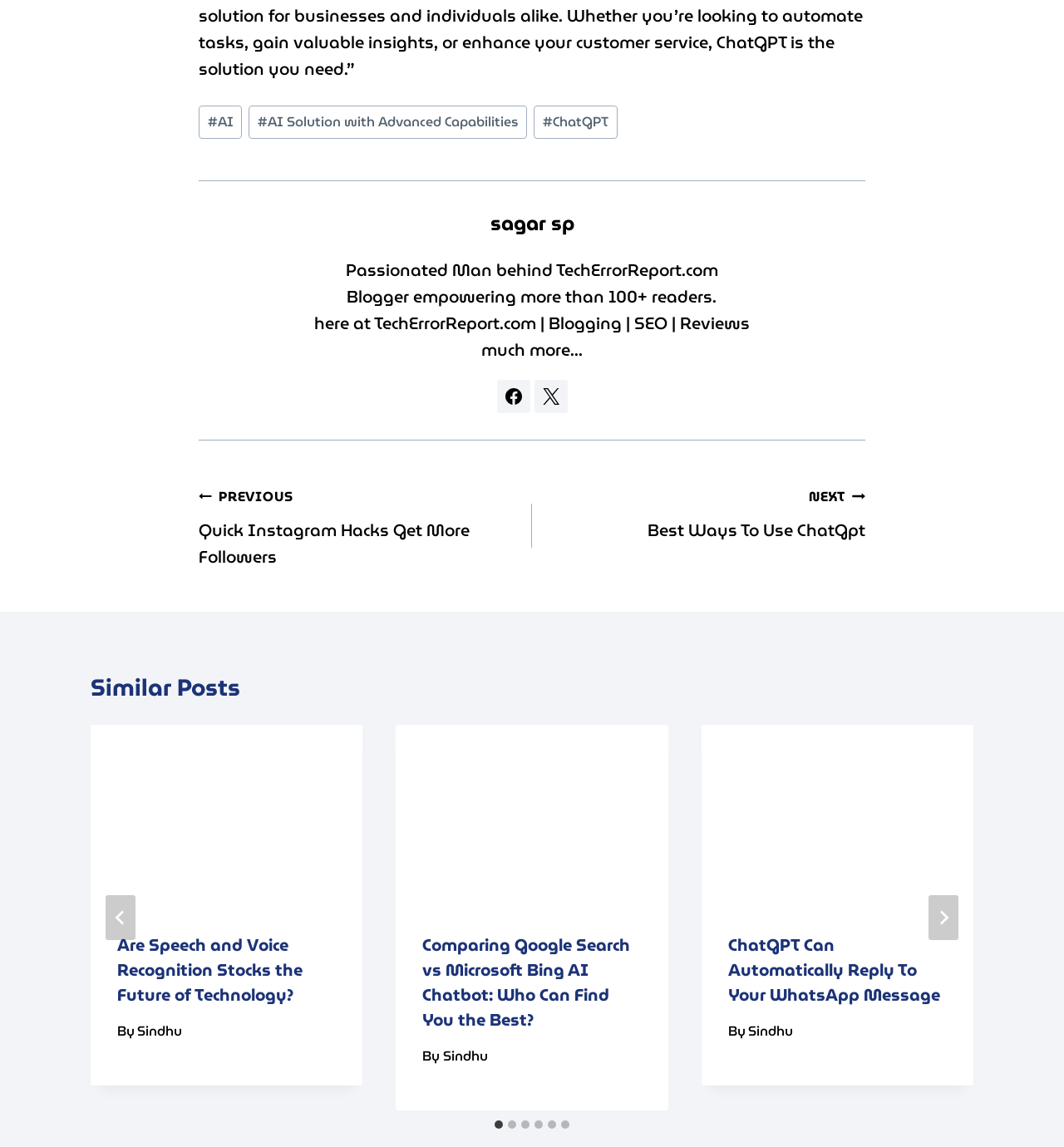Determine the bounding box for the described HTML element: "Insurance Agent". Ensure the coordinates are four float numbers between 0 and 1 in the format [left, top, right, bottom].

None